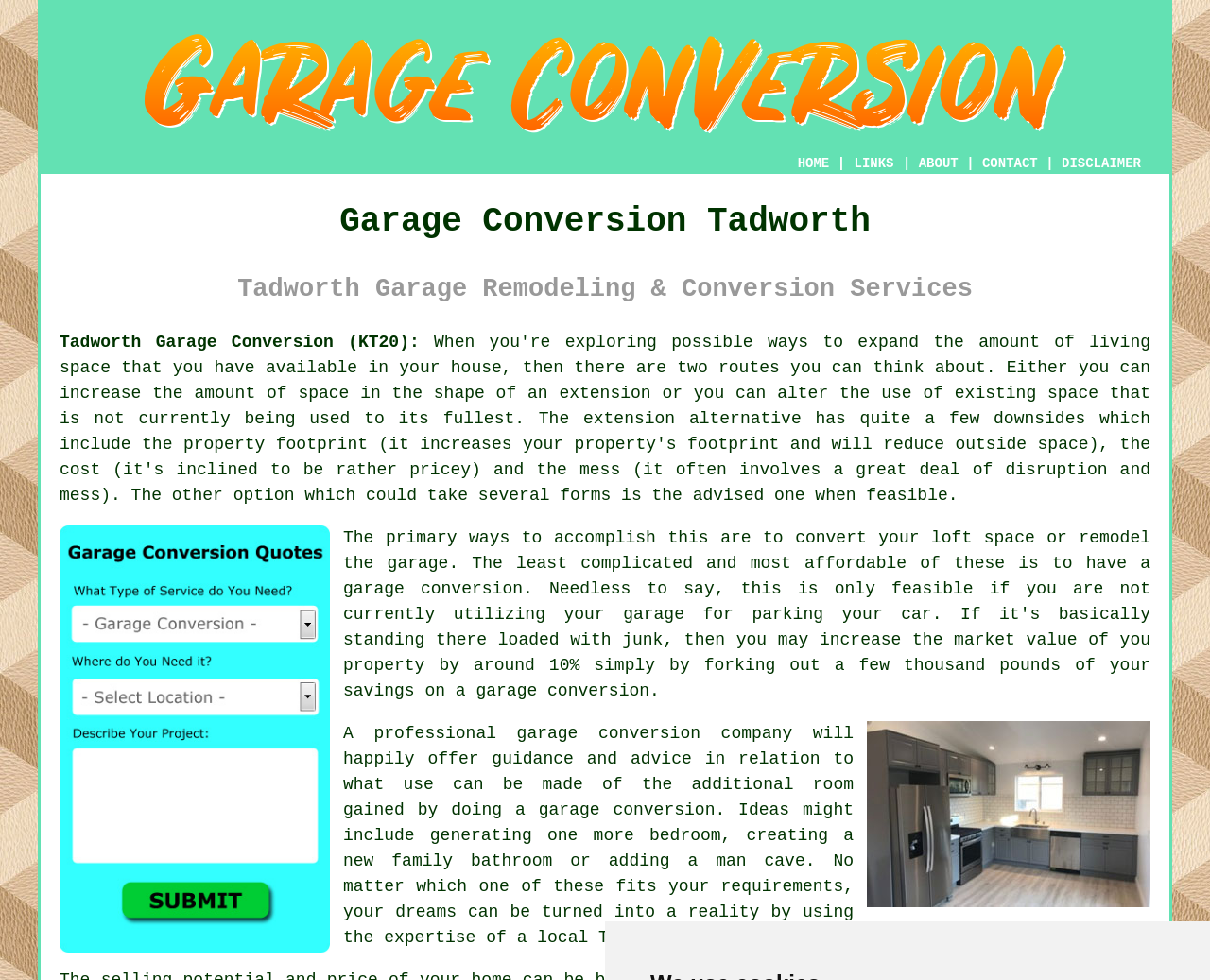For the element described, predict the bounding box coordinates as (top-left x, top-left y, bottom-right x, bottom-right y). All values should be between 0 and 1. Element description: garage conversion

[0.393, 0.695, 0.537, 0.715]